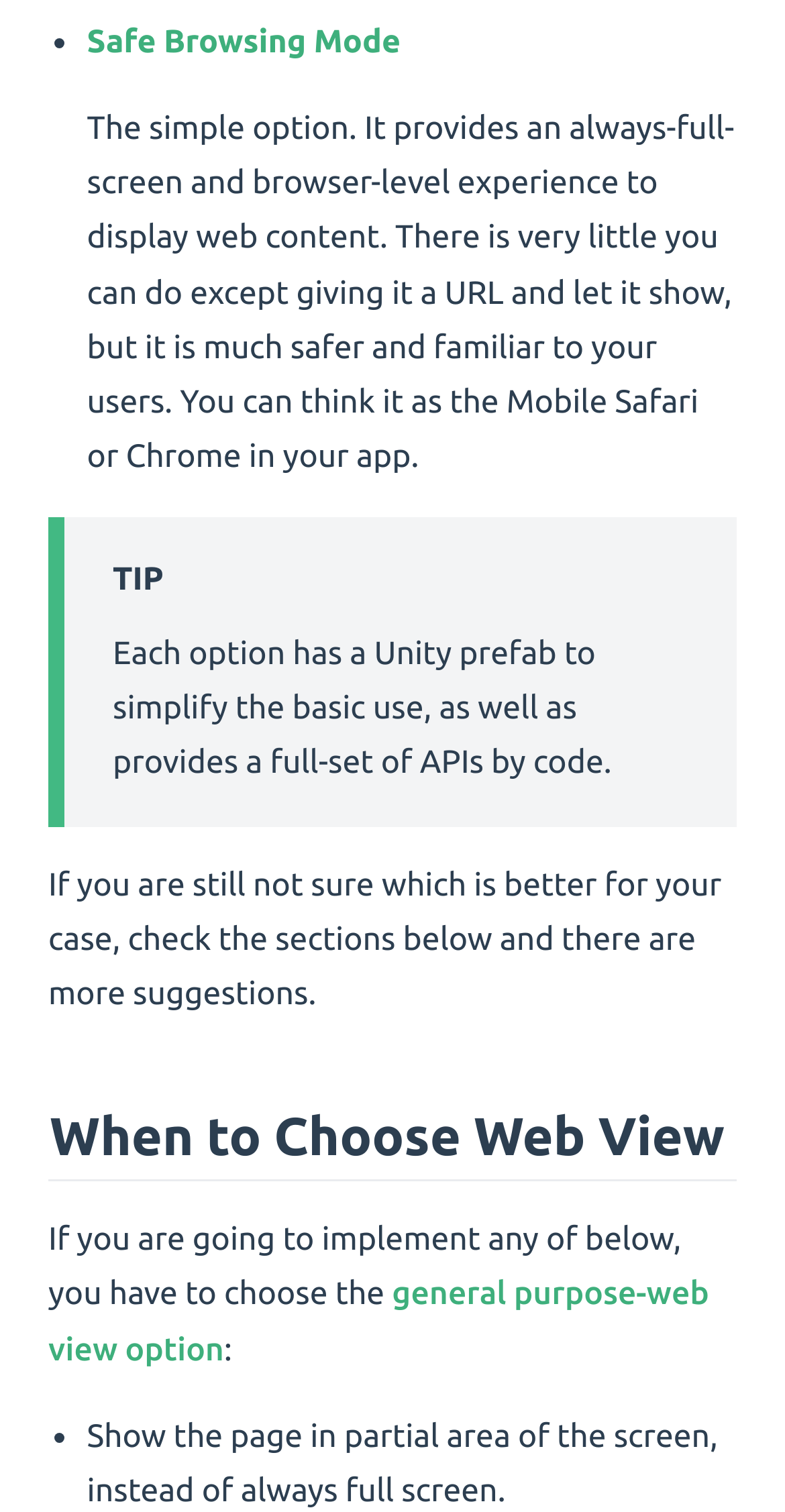What is the difference between the safe browsing mode and the general purpose-web view option?
Please respond to the question with a detailed and well-explained answer.

The safe browsing mode is described as providing an always-full-screen experience, whereas the general purpose-web view option allows showing the page in a partial area of the screen. This suggests that the main difference between the two options is the screen area they occupy.